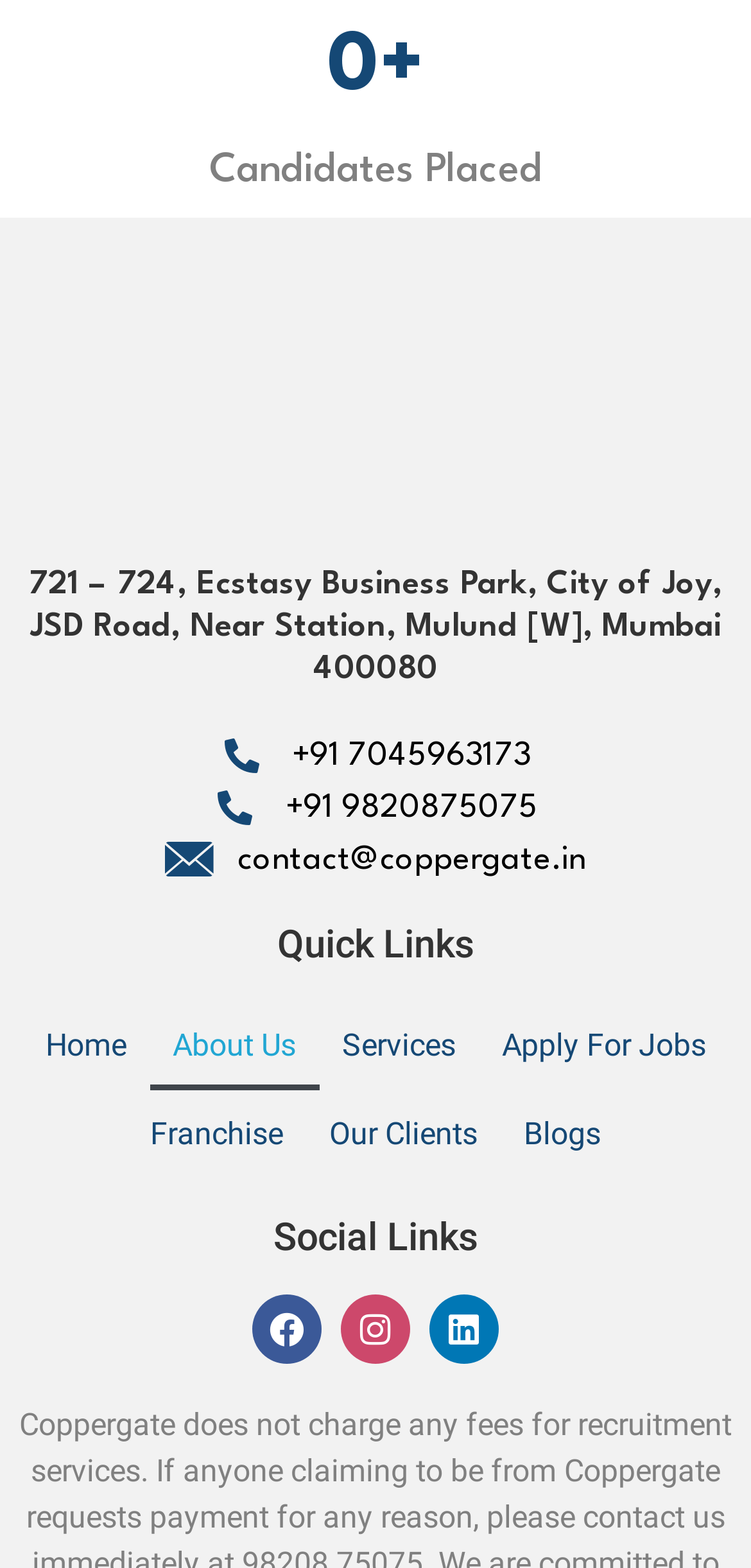What is the address of the company?
Please answer the question as detailed as possible.

The address of the company can be found in the heading element on the webpage, which is located below the logo image.